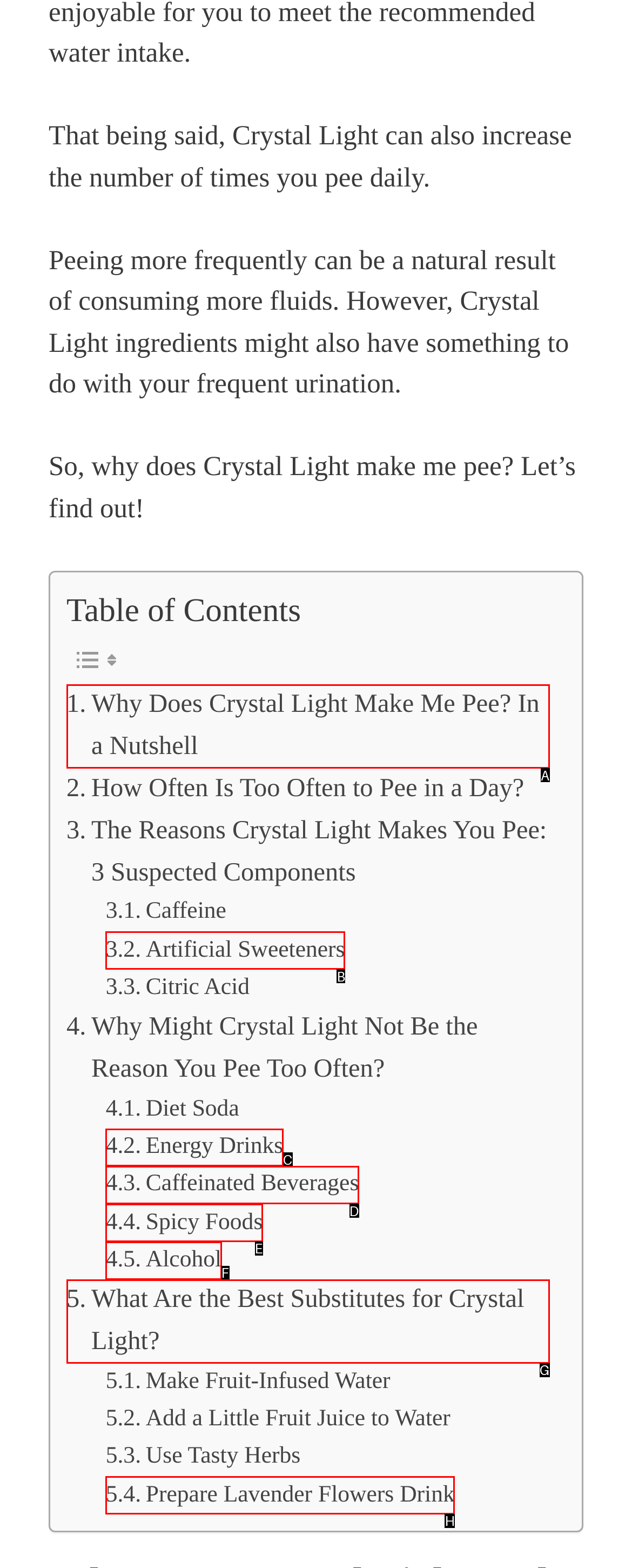Using the description: Alcohol
Identify the letter of the corresponding UI element from the choices available.

F